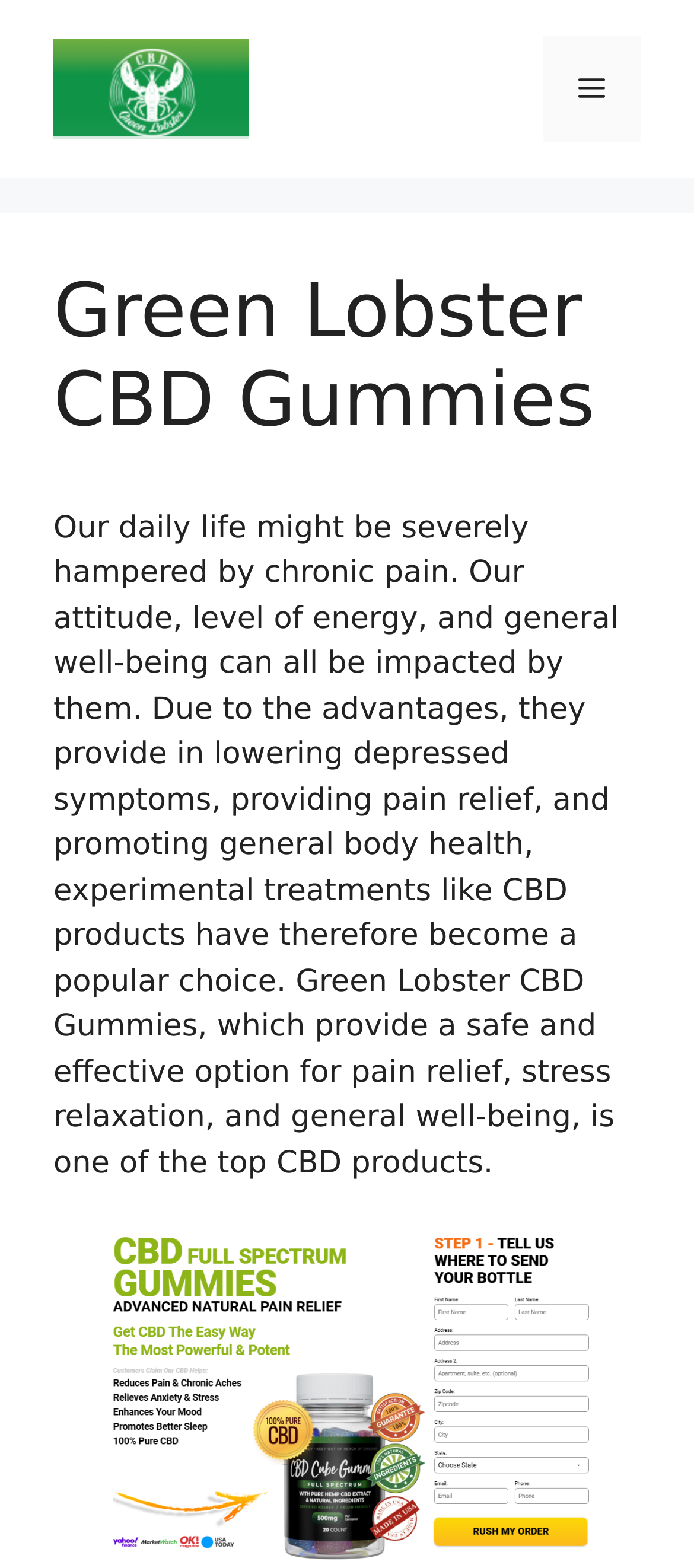Is the menu button expanded?
Look at the screenshot and provide an in-depth answer.

I found the answer by analyzing the button element with the text 'Menu'. The 'expanded' property of this element is set to False, indicating that the menu button is not expanded.